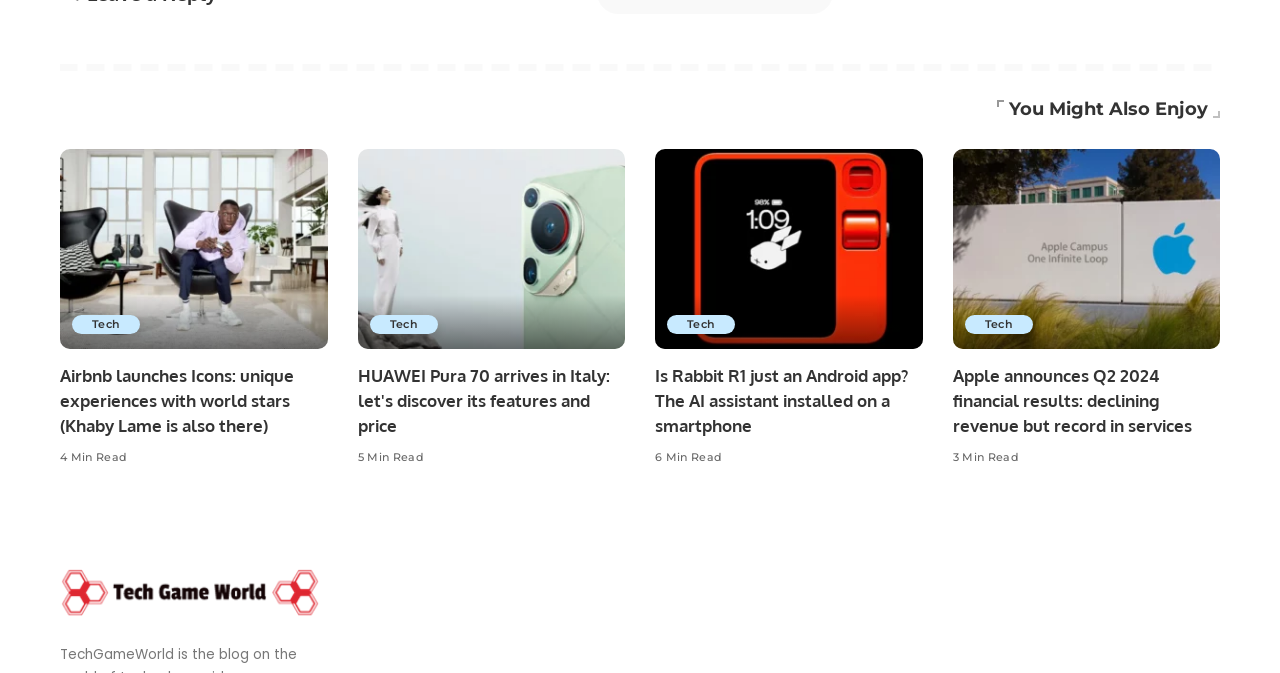Determine the bounding box coordinates in the format (top-left x, top-left y, bottom-right x, bottom-right y). Ensure all values are floating point numbers between 0 and 1. Identify the bounding box of the UI element described by: Tech

[0.289, 0.469, 0.342, 0.497]